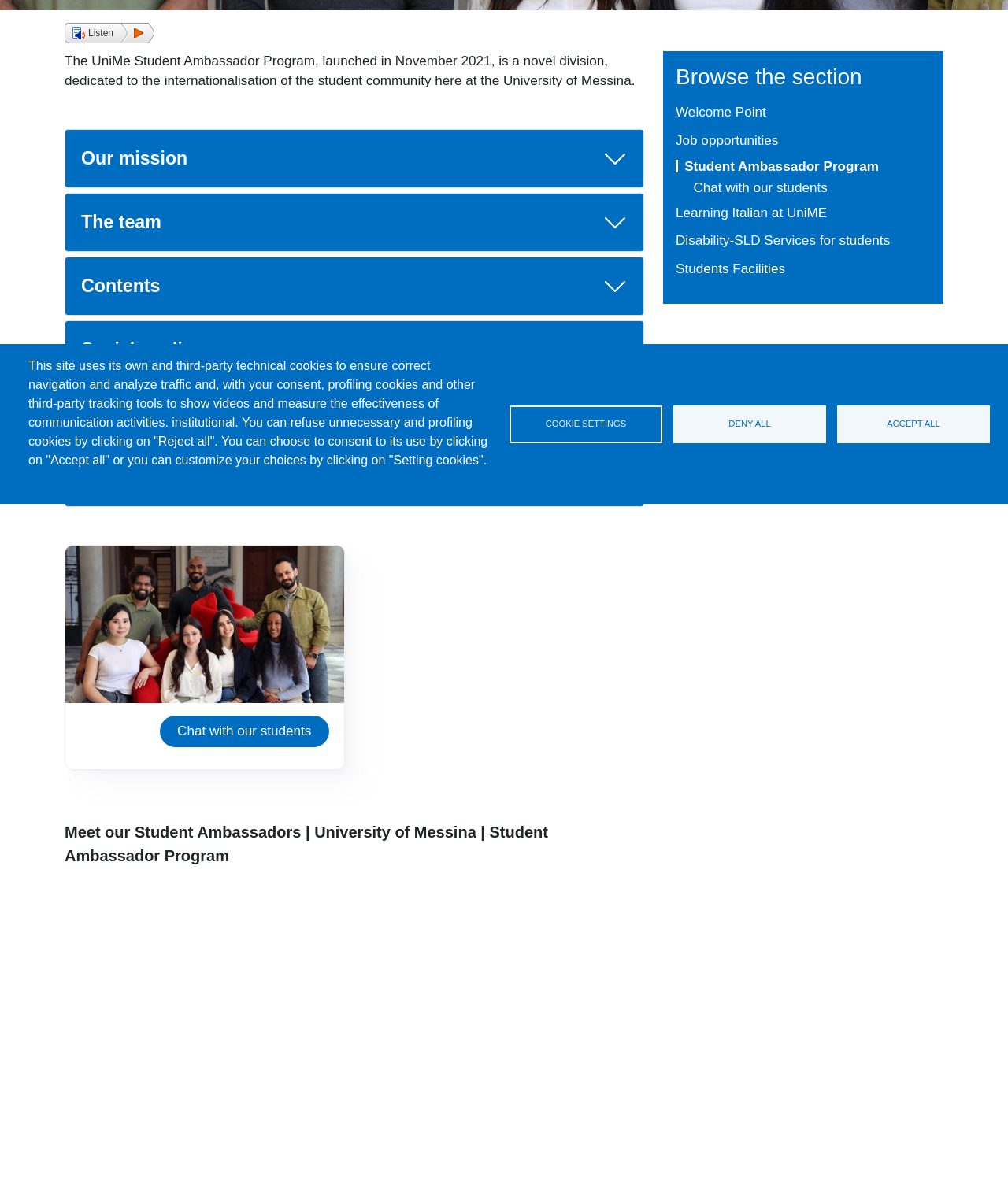Using the webpage screenshot and the element description Chat with our students, determine the bounding box coordinates. Specify the coordinates in the format (top-left x, top-left y, bottom-right x, bottom-right y) with values ranging from 0 to 1.

[0.158, 0.597, 0.326, 0.623]